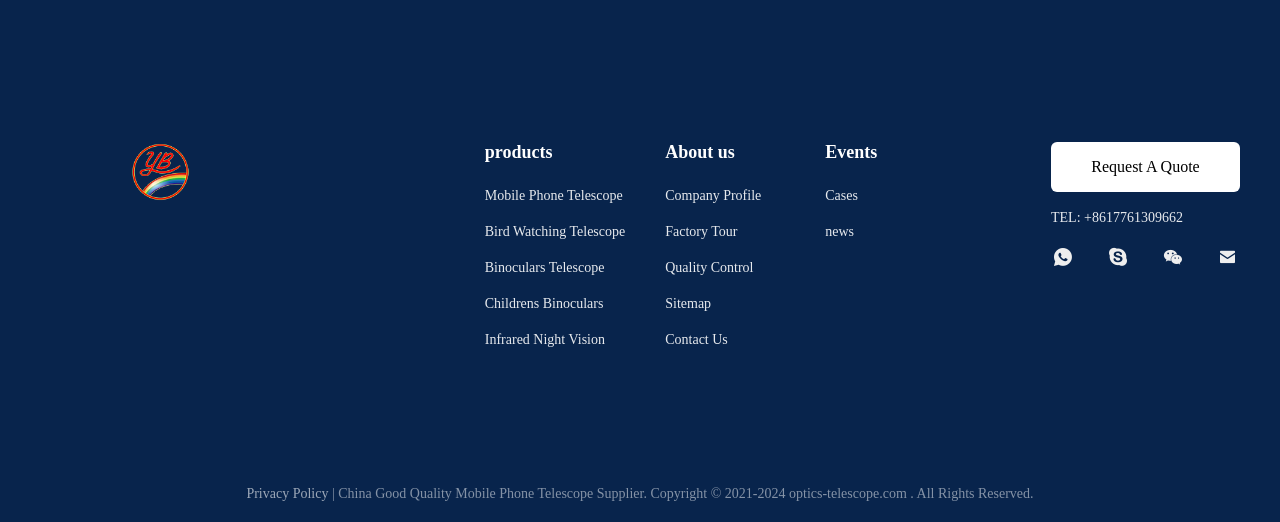Specify the bounding box coordinates of the area to click in order to follow the given instruction: "Request A Quote."

[0.821, 0.272, 0.969, 0.368]